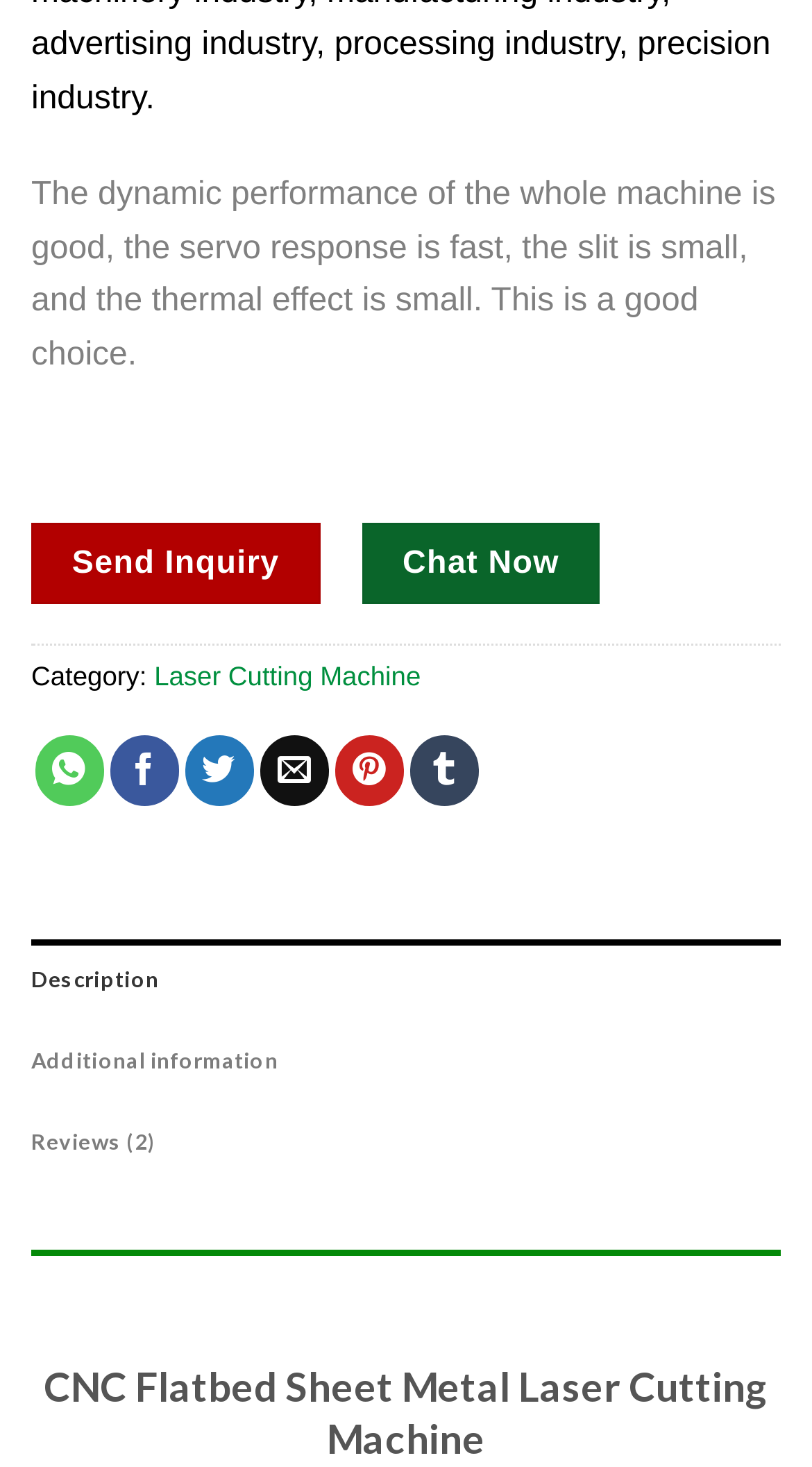What are the sharing options available?
Please analyze the image and answer the question with as much detail as possible.

I found the sharing options by looking at the links 'Share on WhatsApp', 'Share on Facebook', 'Share on Twitter', 'Email to a Friend', 'Pin on Pinterest', and 'Share on Tumblr' which are located below the product description.